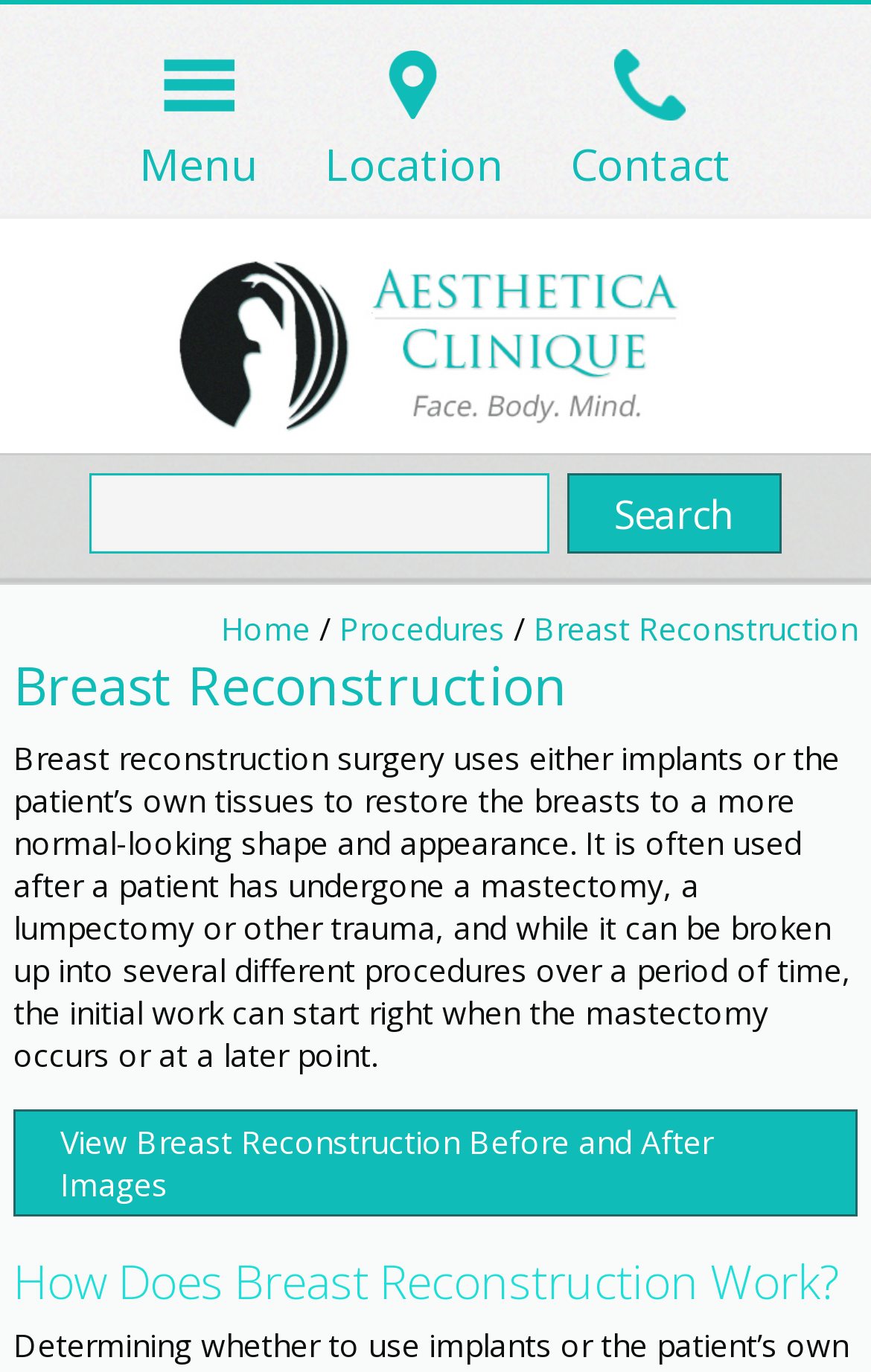Could you find the bounding box coordinates of the clickable area to complete this instruction: "Go to the 'Location' page"?

[0.373, 0.036, 0.578, 0.142]